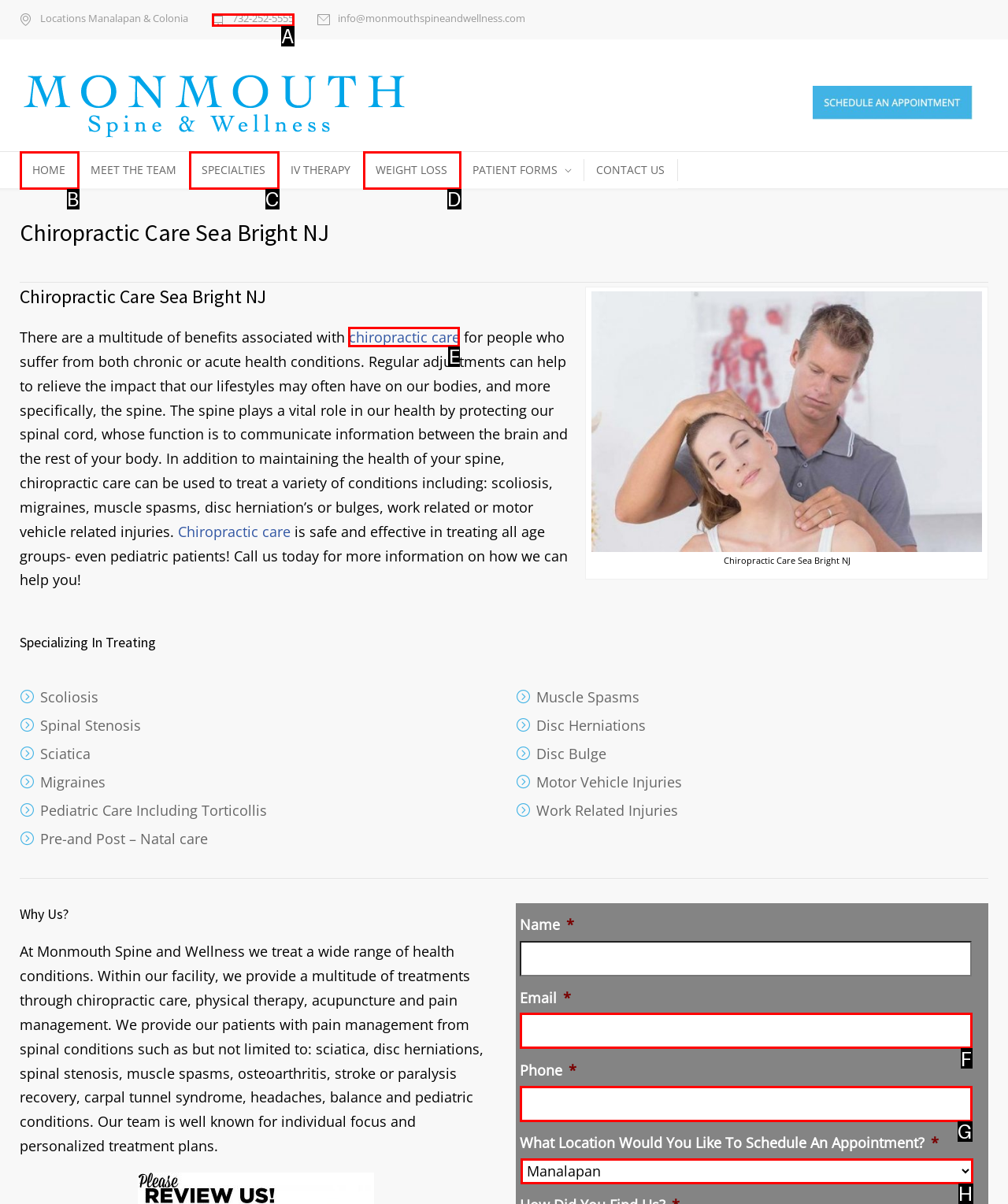Determine the HTML element to click for the instruction: Learn more about chiropractic care.
Answer with the letter corresponding to the correct choice from the provided options.

E